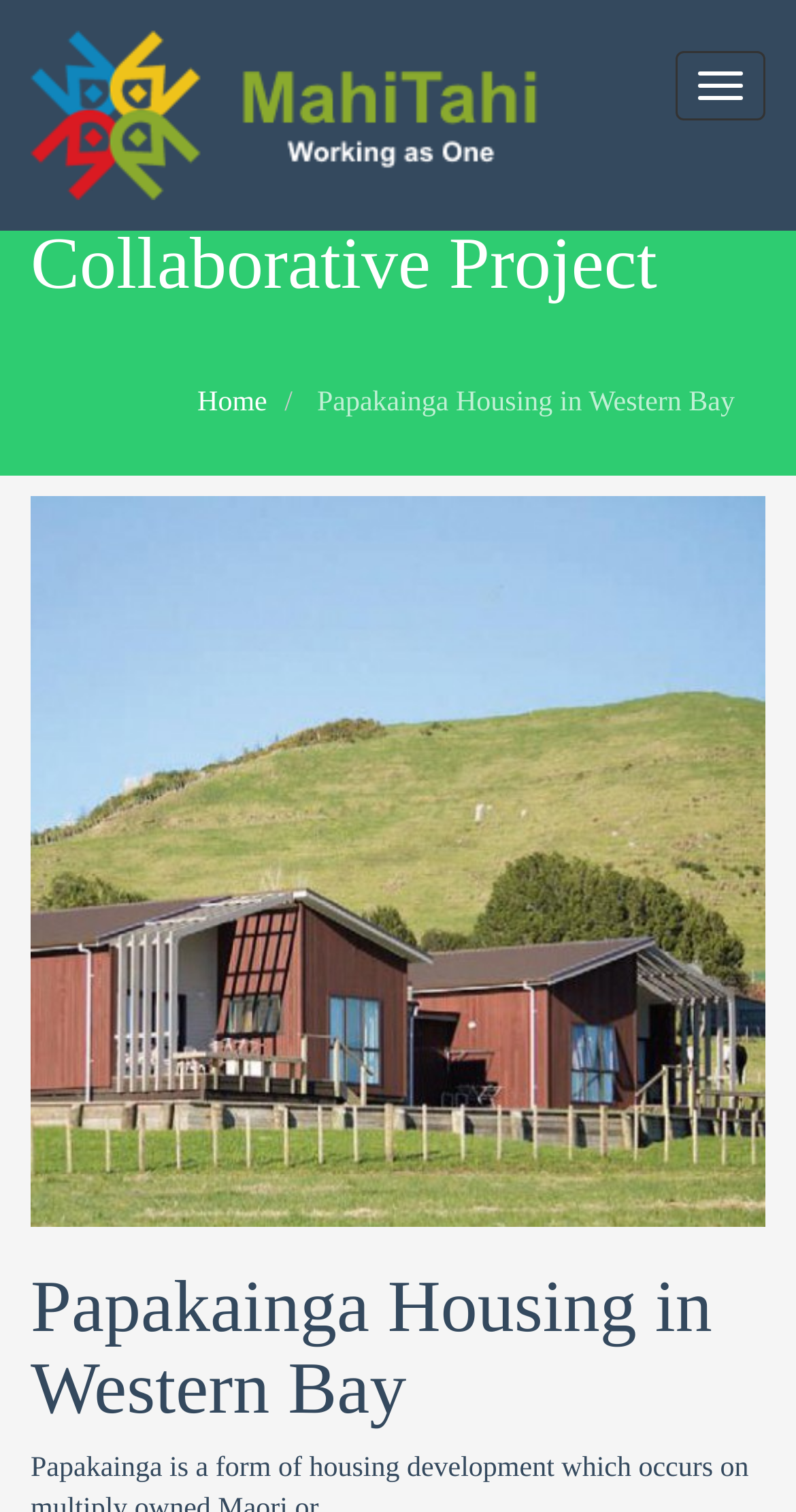How many navigation links are there?
Examine the webpage screenshot and provide an in-depth answer to the question.

There are two navigation links on the webpage, one is 'Home' and the other is 'Mahi Tahi', which can be found by examining the links on the webpage.